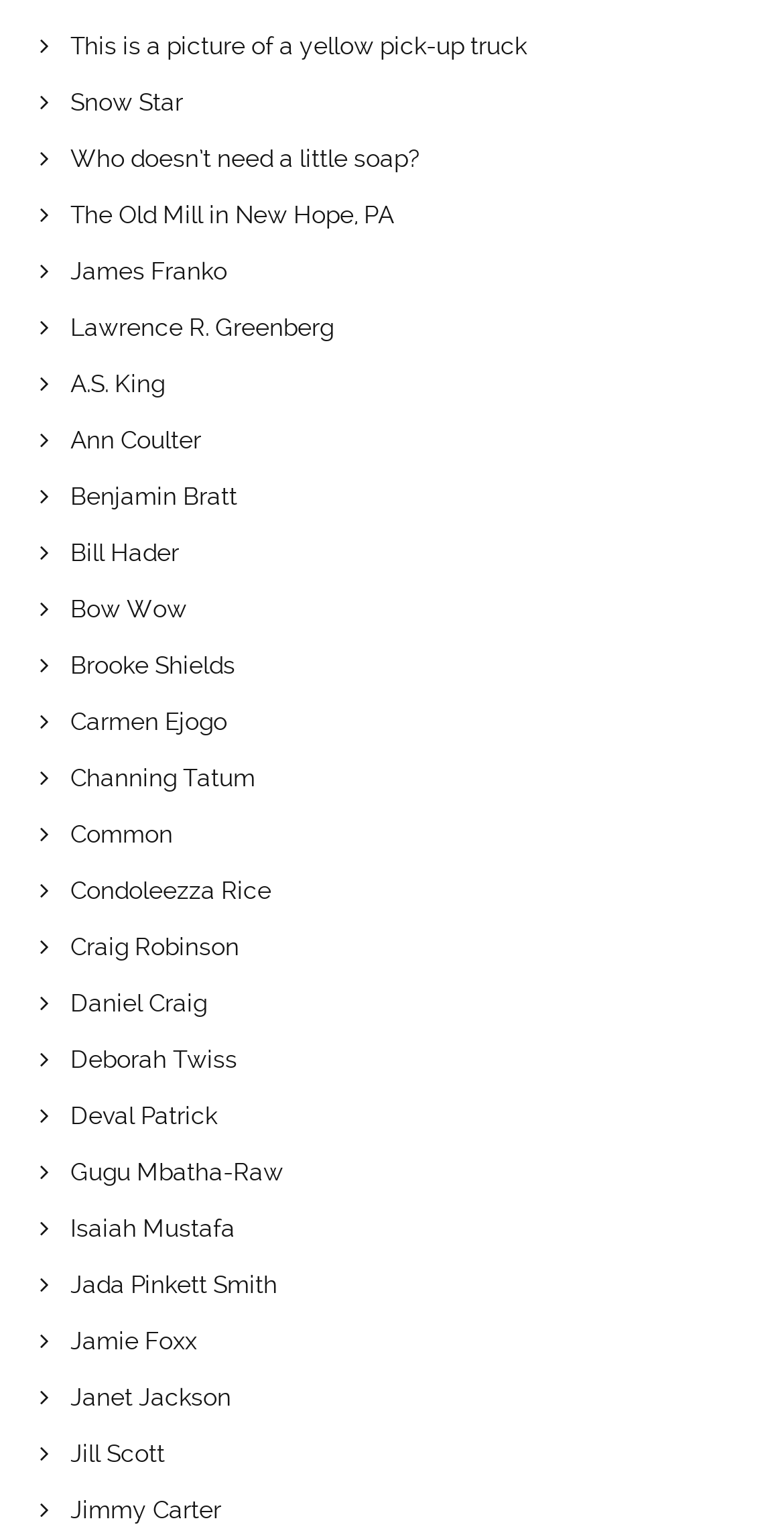Please provide a comprehensive response to the question based on the details in the image: Who is the author of the book related to the link 'A.S. King'?

The link 'A.S. King' is likely related to an author, and since the text is 'A.S. King', it can be inferred that A.S. King is the author of the book.